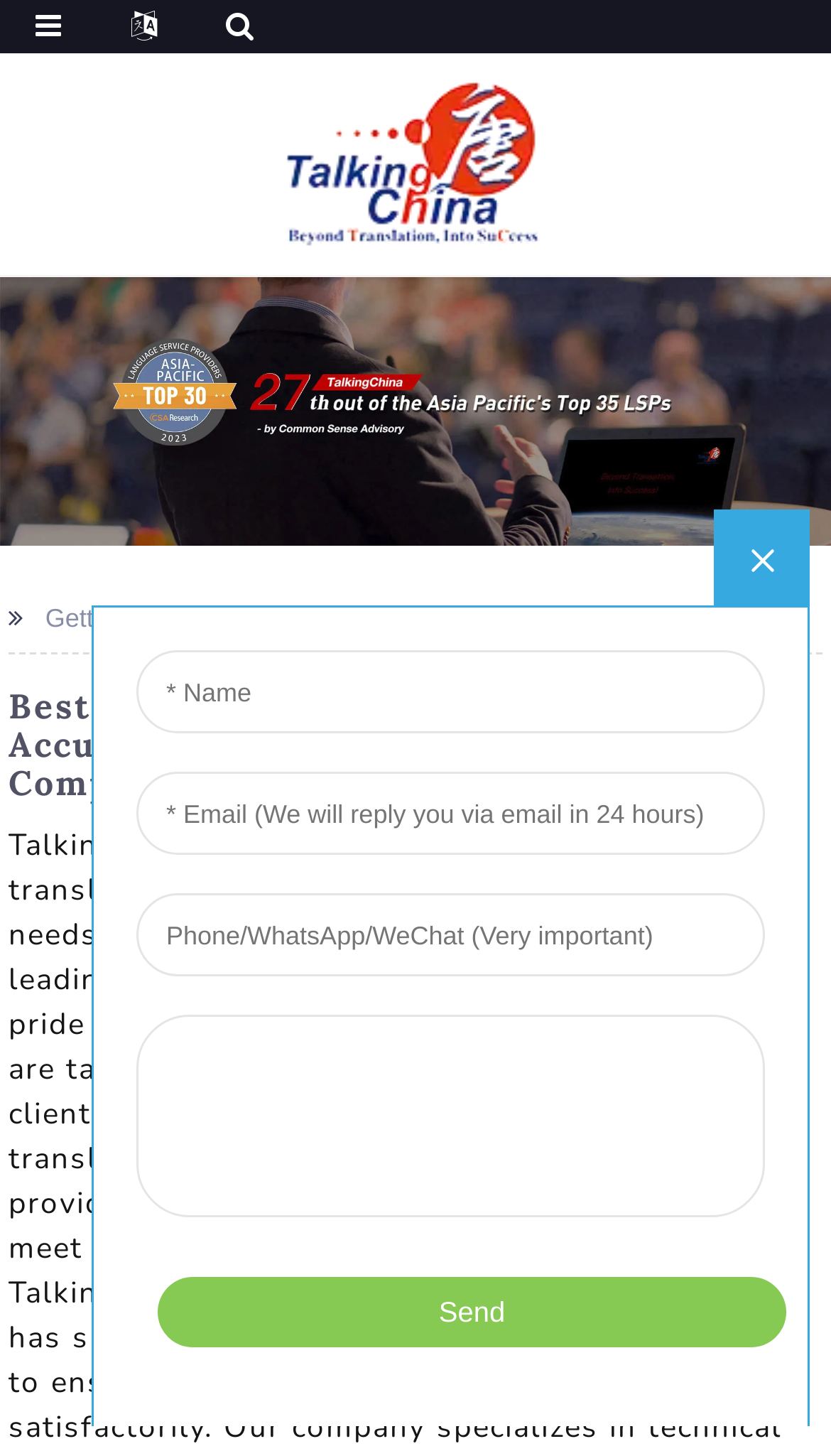Your task is to extract the text of the main heading from the webpage.

Best Chinese Translation Company For Accurate And Affordable Services - Company Name